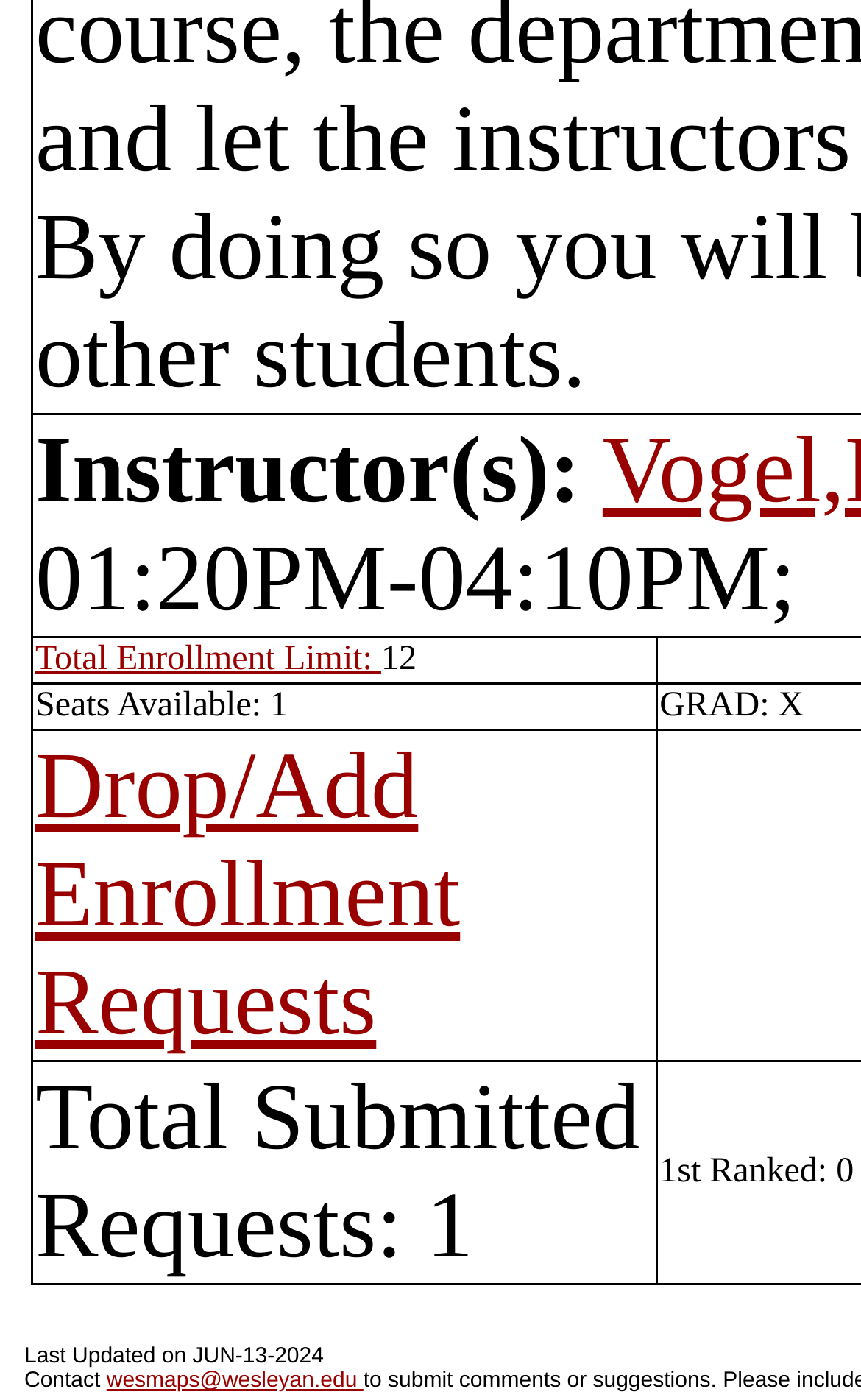Refer to the screenshot and answer the following question in detail:
What is the total enrollment limit?

The total enrollment limit can be found in the gridcell element with the text 'Total Enrollment Limit: 12'. This element is located near the top of the webpage and is a required field.